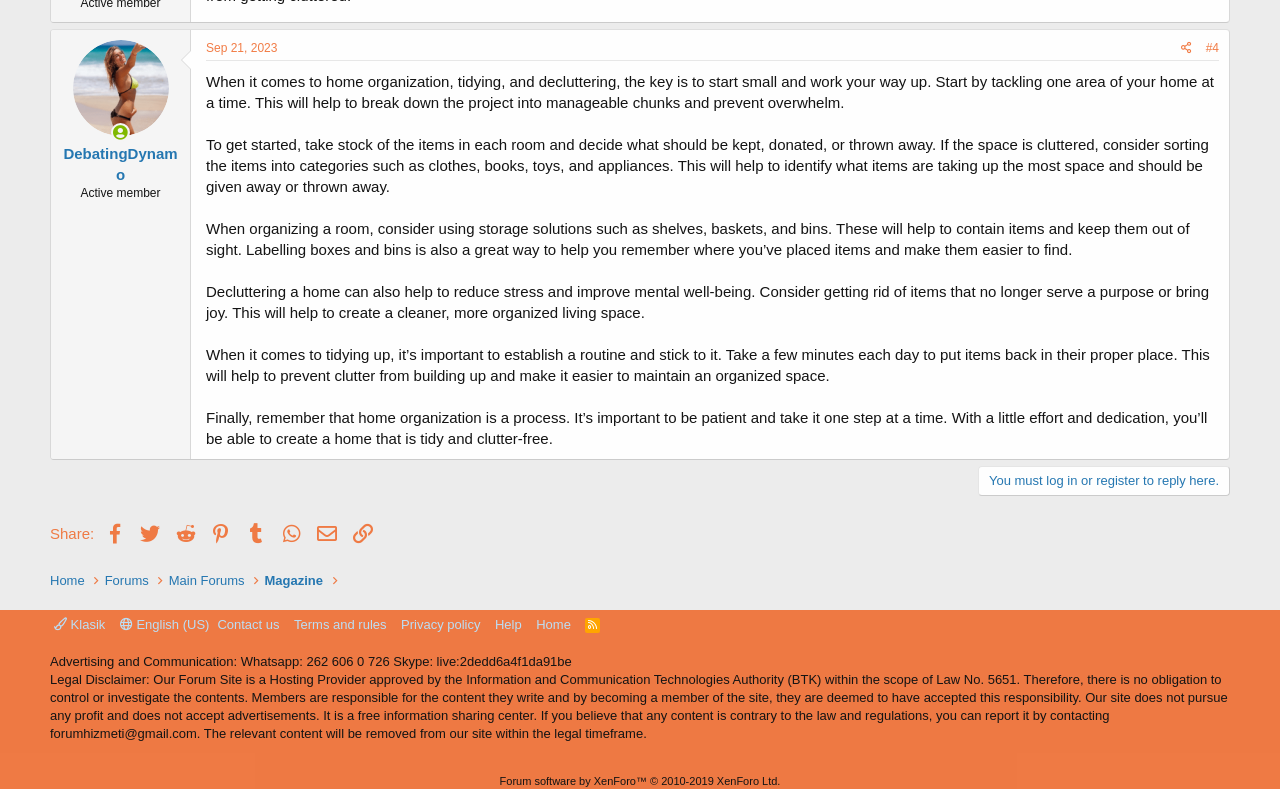What is the purpose of using storage solutions in home organization?
Look at the image and respond with a single word or a short phrase.

to contain items and keep them out of sight